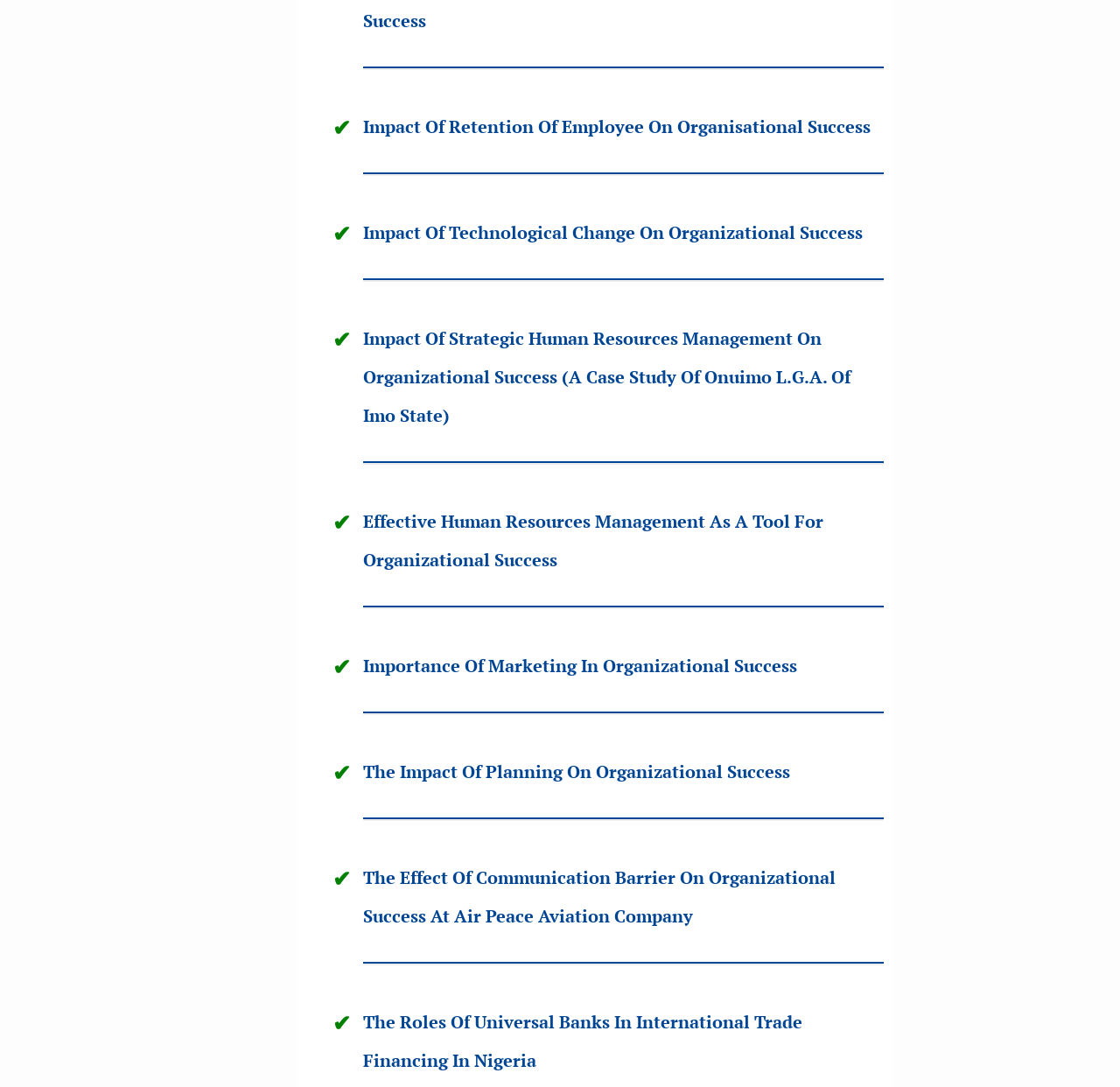Could you indicate the bounding box coordinates of the region to click in order to complete this instruction: "View About Us page".

None